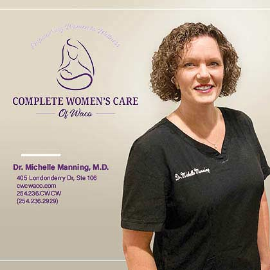Explain what is happening in the image with as much detail as possible.

The image features Dr. Michelle Manning, M.D., a healthcare professional associated with Complete Women's Care of Waco. She is depicted wearing a black medical scrub top, showcasing her commitment to women's health. The top features her name embroidered on it, emphasizing her personal touch in patient care. The background is subtly designed, complementing the logo of Complete Women's Care, which includes a stylized representation of a woman, symbolizing the clinic's focus on female wellness. Below her name, the clinic's address at 405 Larkspur Dr., Ste 106, along with contact details, is provided, making it easy for potential patients to locate and reach out for services.